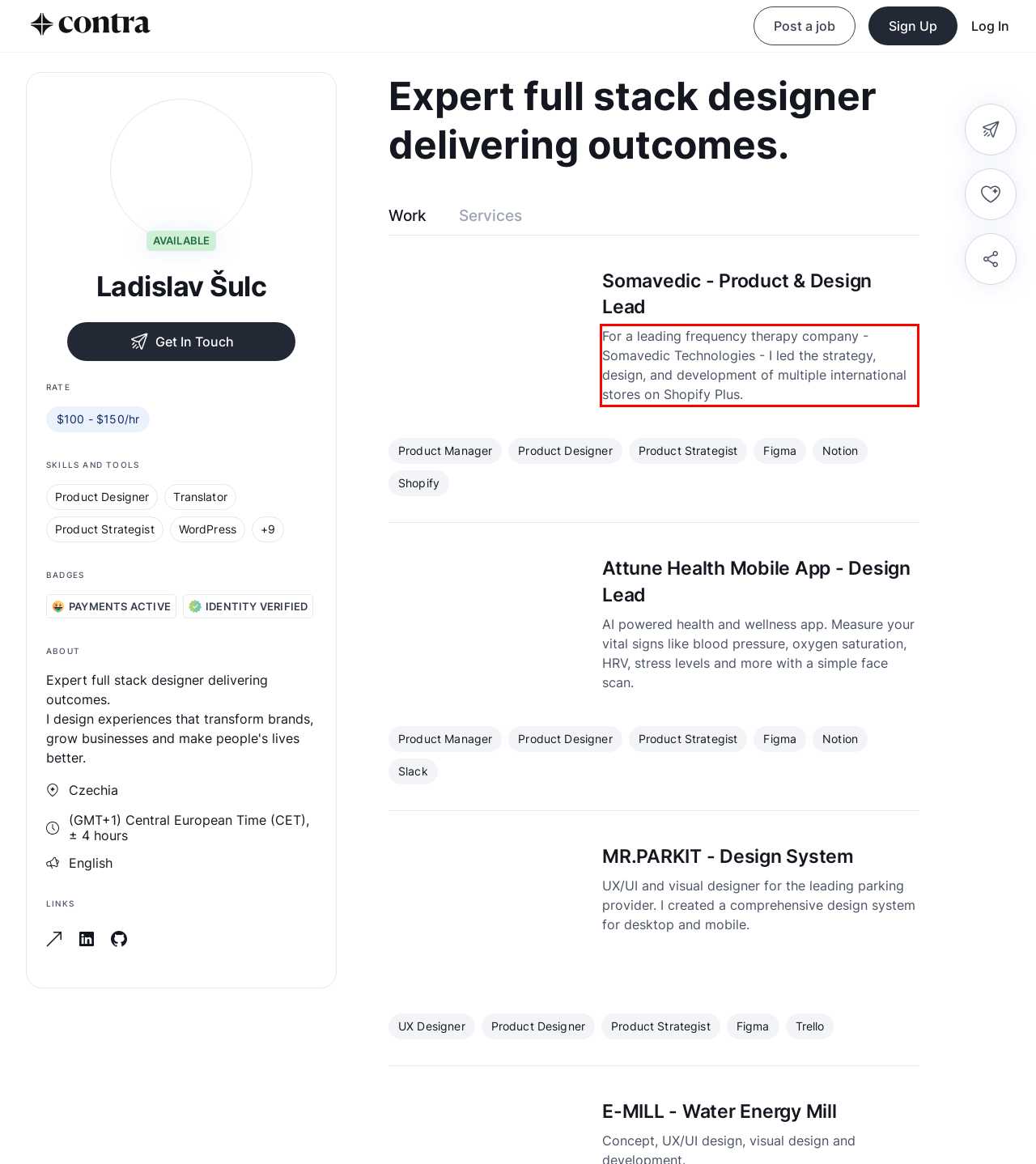You have a screenshot of a webpage where a UI element is enclosed in a red rectangle. Perform OCR to capture the text inside this red rectangle.

For a leading frequency therapy company - Somavedic Technologies - I led the strategy, design, and development of multiple international stores on Shopify Plus.